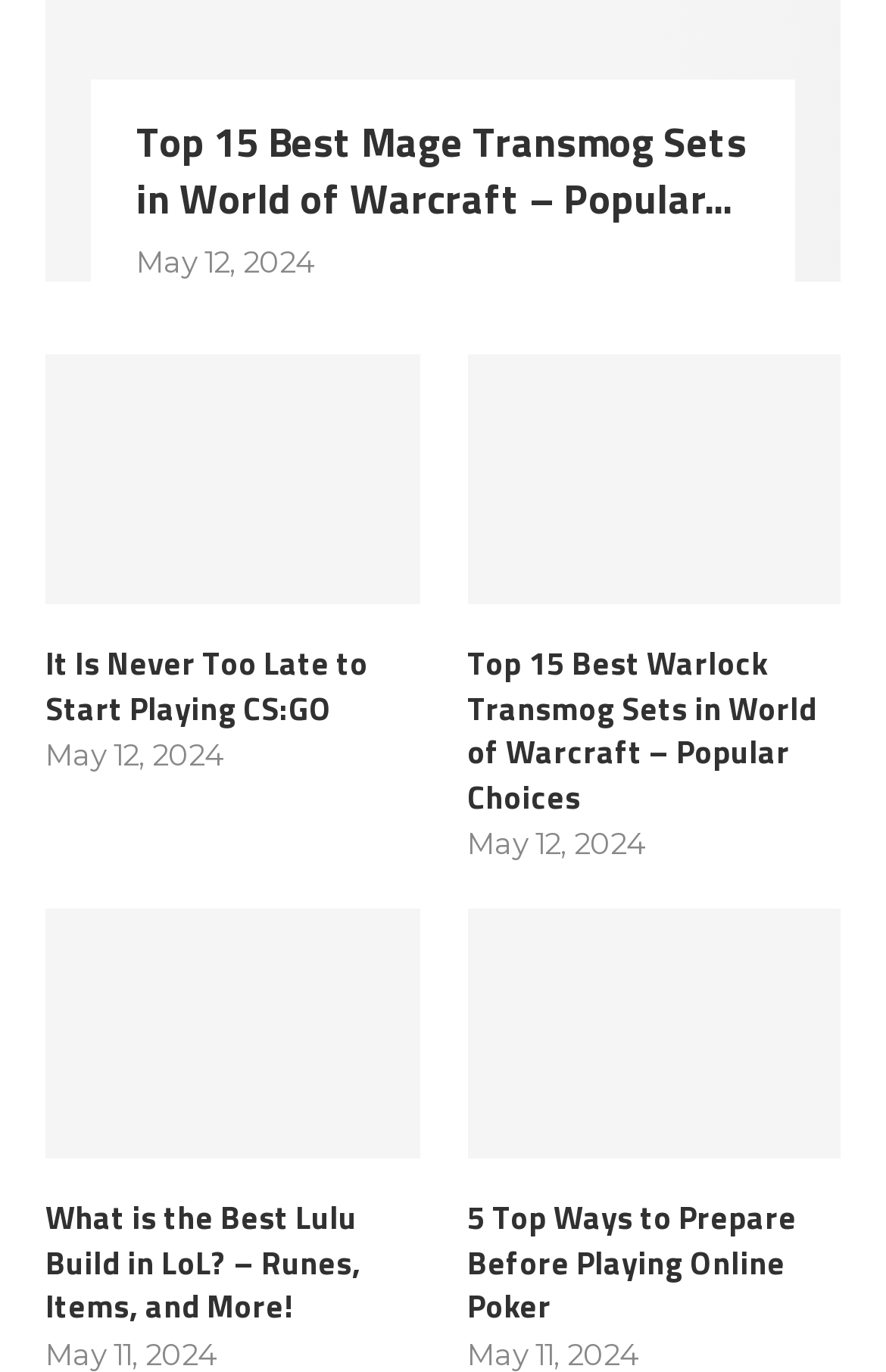Find the bounding box coordinates for the element that must be clicked to complete the instruction: "Check the date of the article about Online Poker". The coordinates should be four float numbers between 0 and 1, indicated as [left, top, right, bottom].

[0.527, 0.973, 0.719, 1.0]